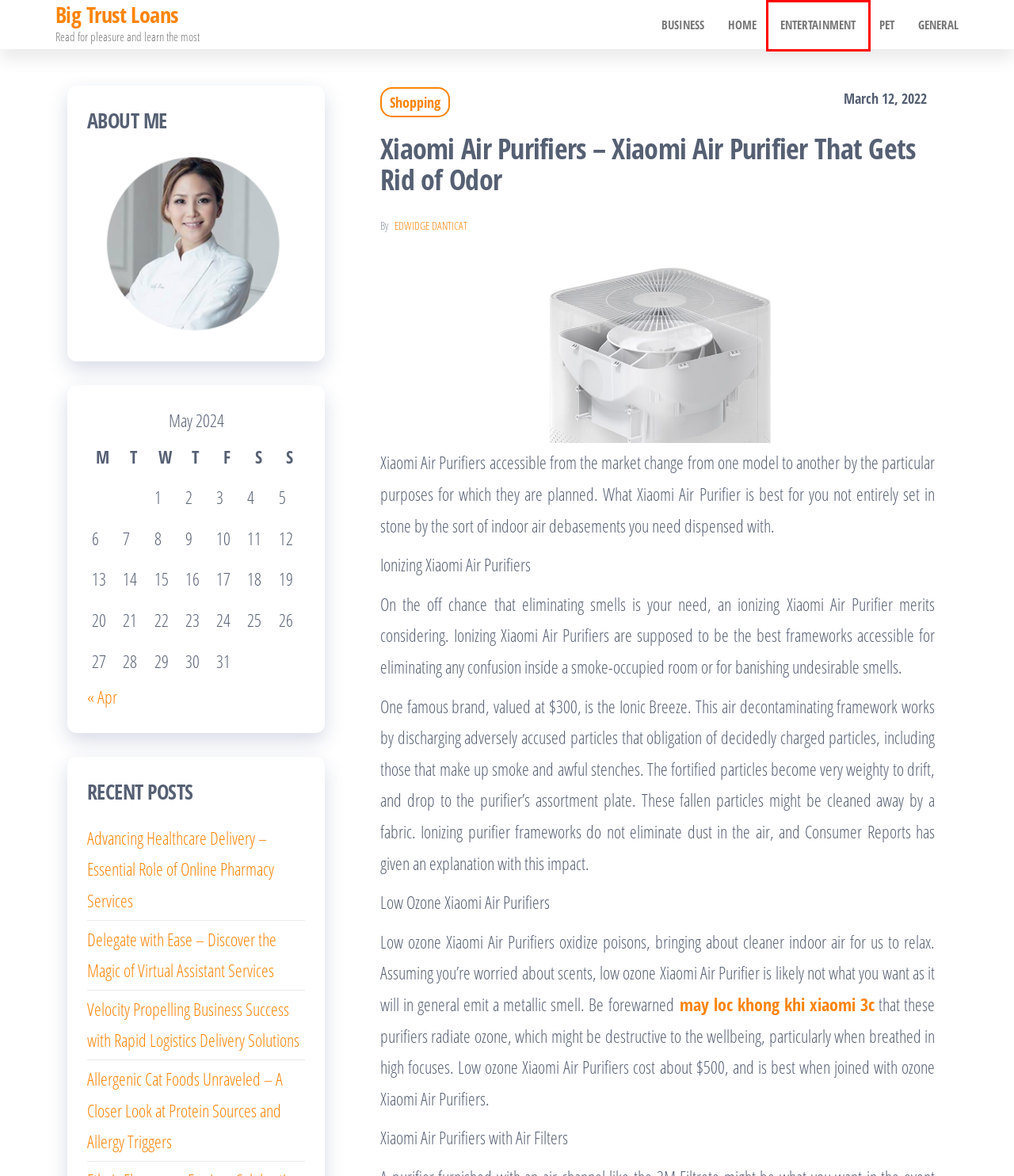Consider the screenshot of a webpage with a red bounding box and select the webpage description that best describes the new page that appears after clicking the element inside the red box. Here are the candidates:
A. Advancing Healthcare Delivery – Essential Role of Online Pharmacy Services – Big Trust Loans
B. Entertainment – Big Trust Loans
C. Pet – Big Trust Loans
D. Delegate with Ease – Discover the Magic of Virtual Assistant Services – Big Trust Loans
E. Business – Big Trust Loans
F. Edwidge Danticat – Big Trust Loans
G. general – Big Trust Loans
H. April 2024 – Big Trust Loans

B